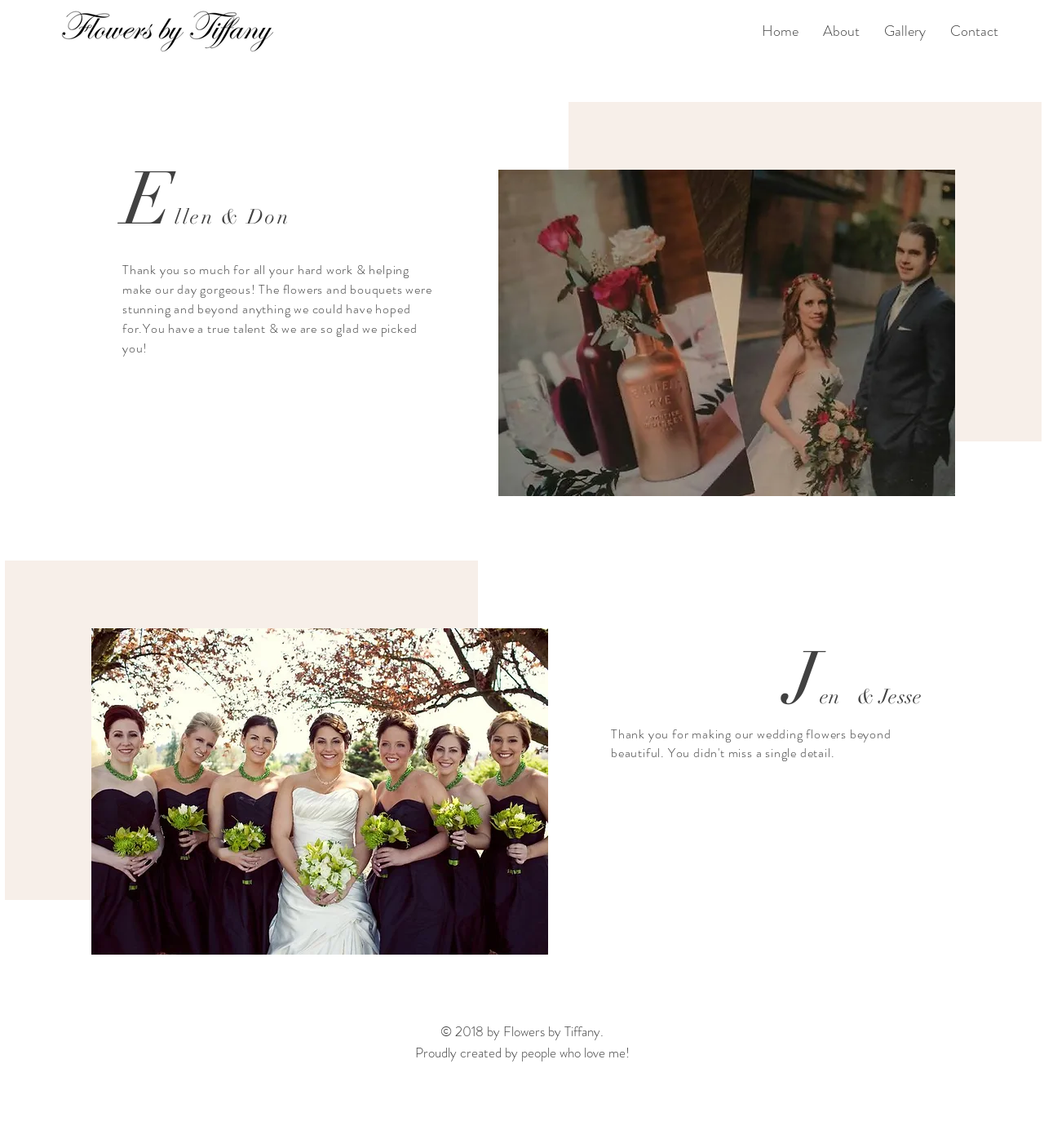Respond to the question below with a concise word or phrase:
How many navigation links are present at the top of the webpage?

4